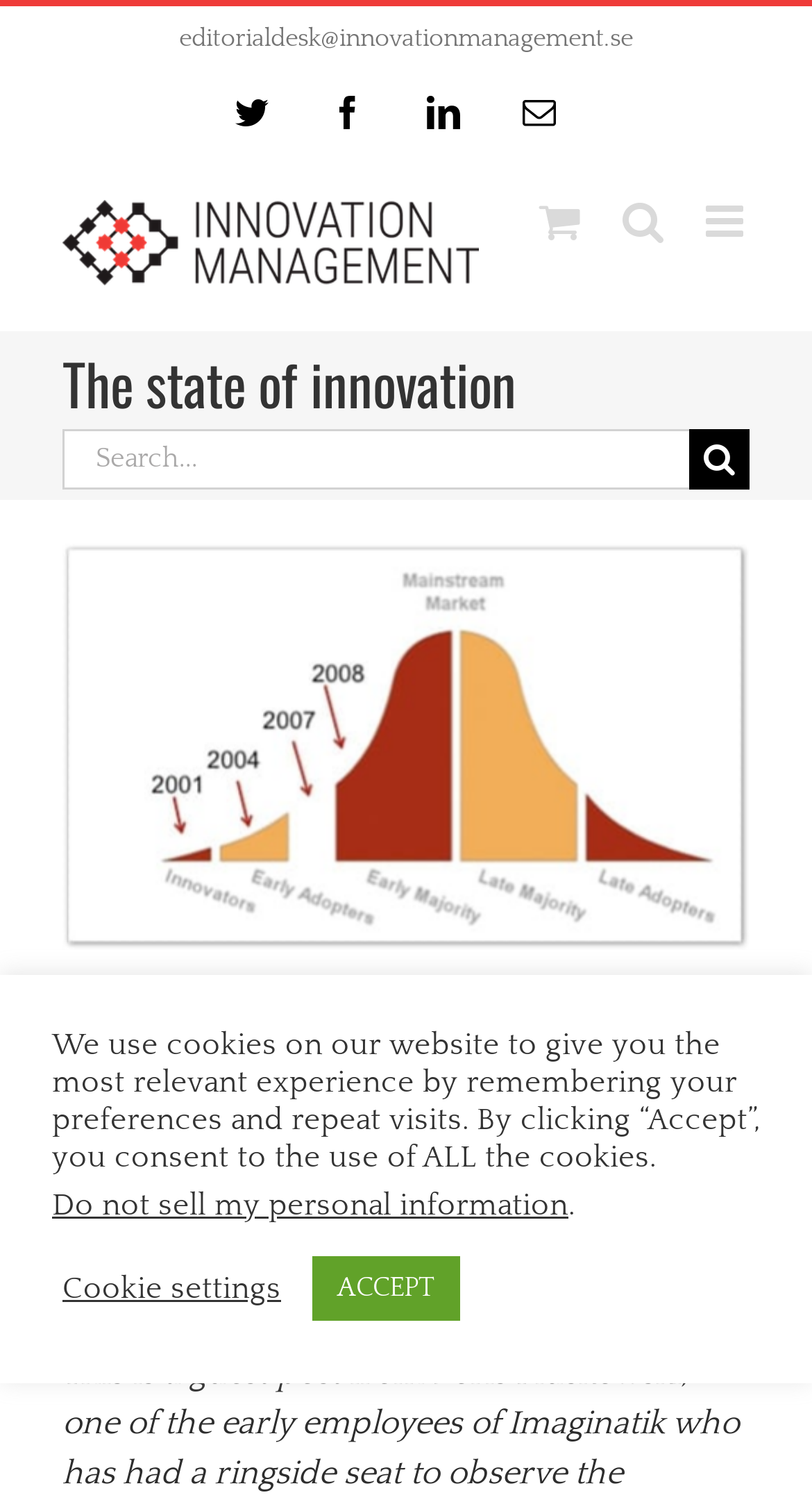Please look at the image and answer the question with a detailed explanation: What is the purpose of the search bar?

I inferred the purpose of the search bar by looking at the text next to it, which says 'Search for:'. This suggests that the search bar is meant to be used to search for content on the website.